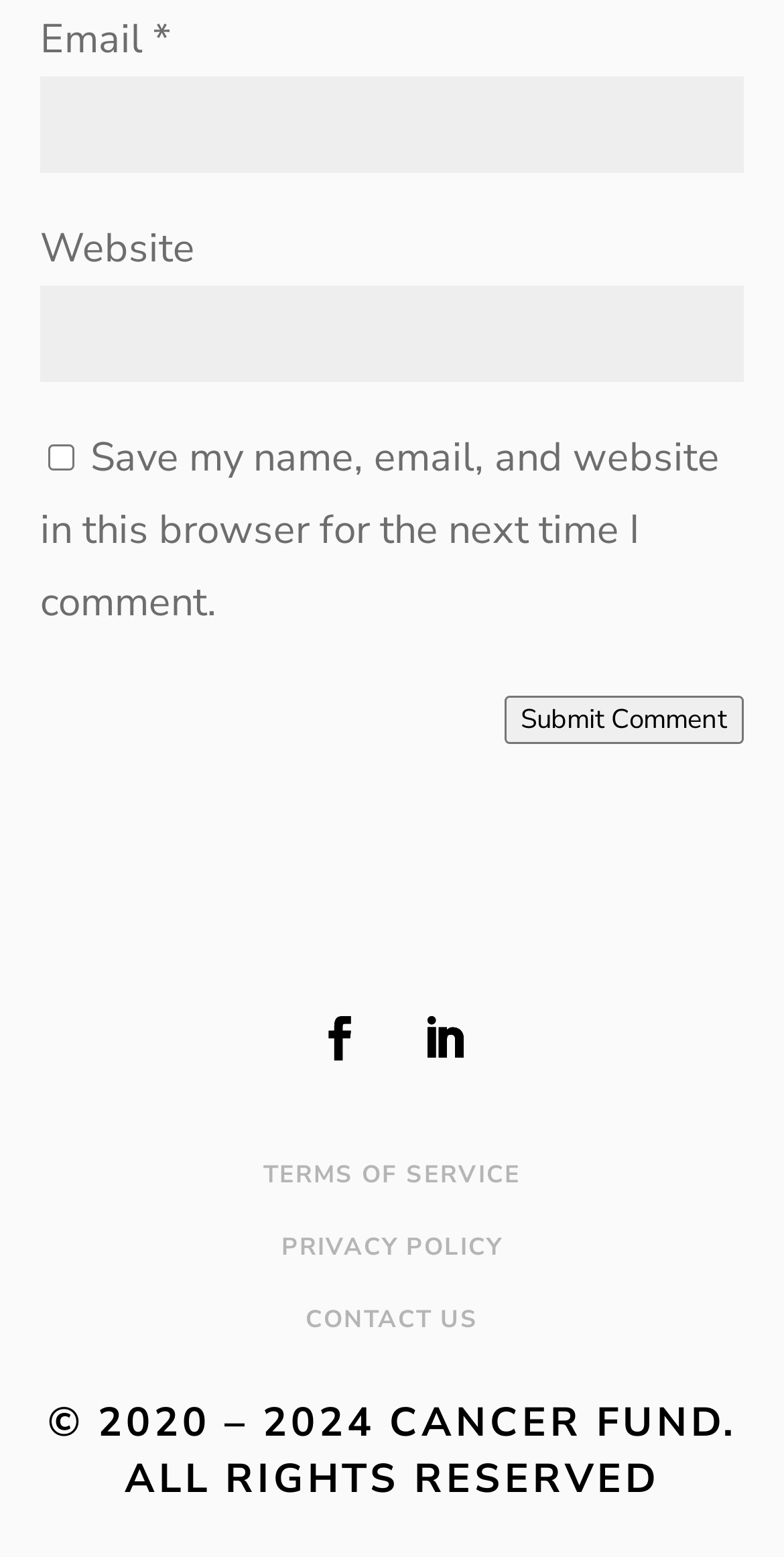Identify the coordinates of the bounding box for the element described below: "parent_node: Website name="url"". Return the coordinates as four float numbers between 0 and 1: [left, top, right, bottom].

[0.051, 0.183, 0.949, 0.245]